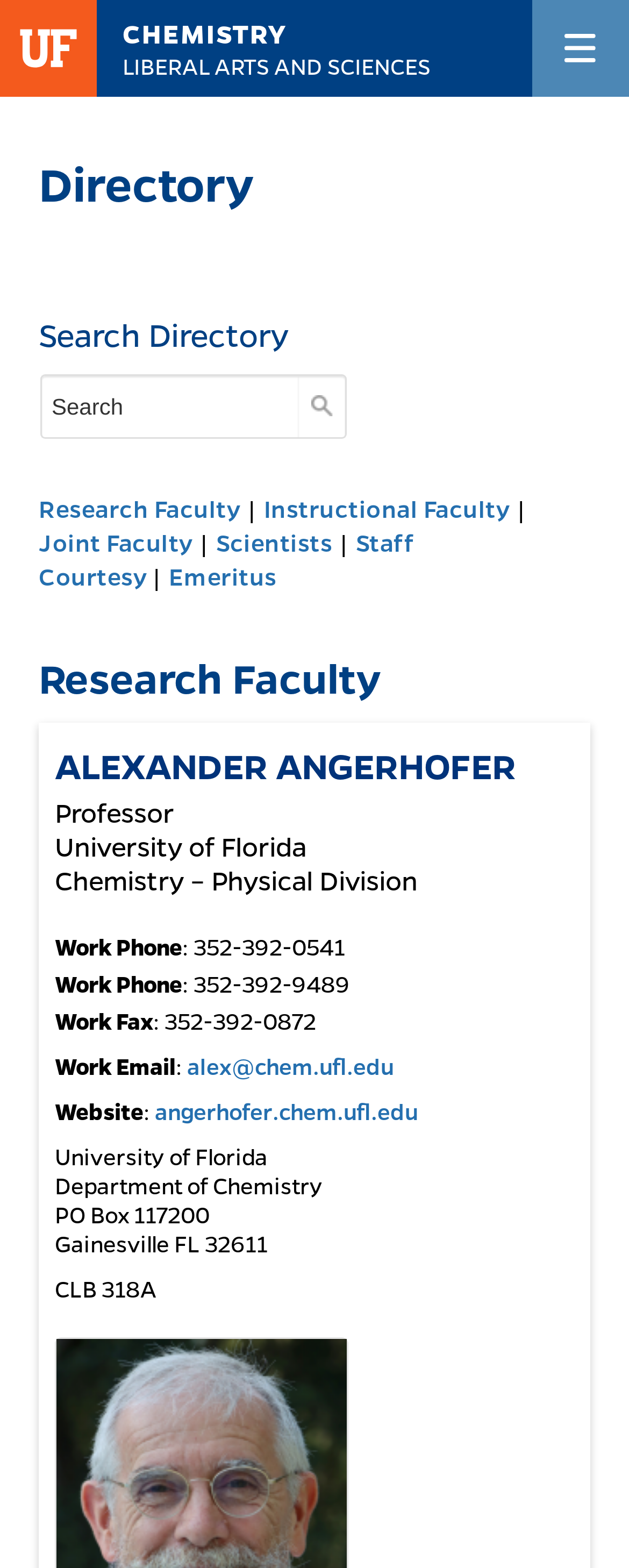Specify the bounding box coordinates for the region that must be clicked to perform the given instruction: "Visit University of Florida Homepage".

[0.0, 0.0, 0.154, 0.062]